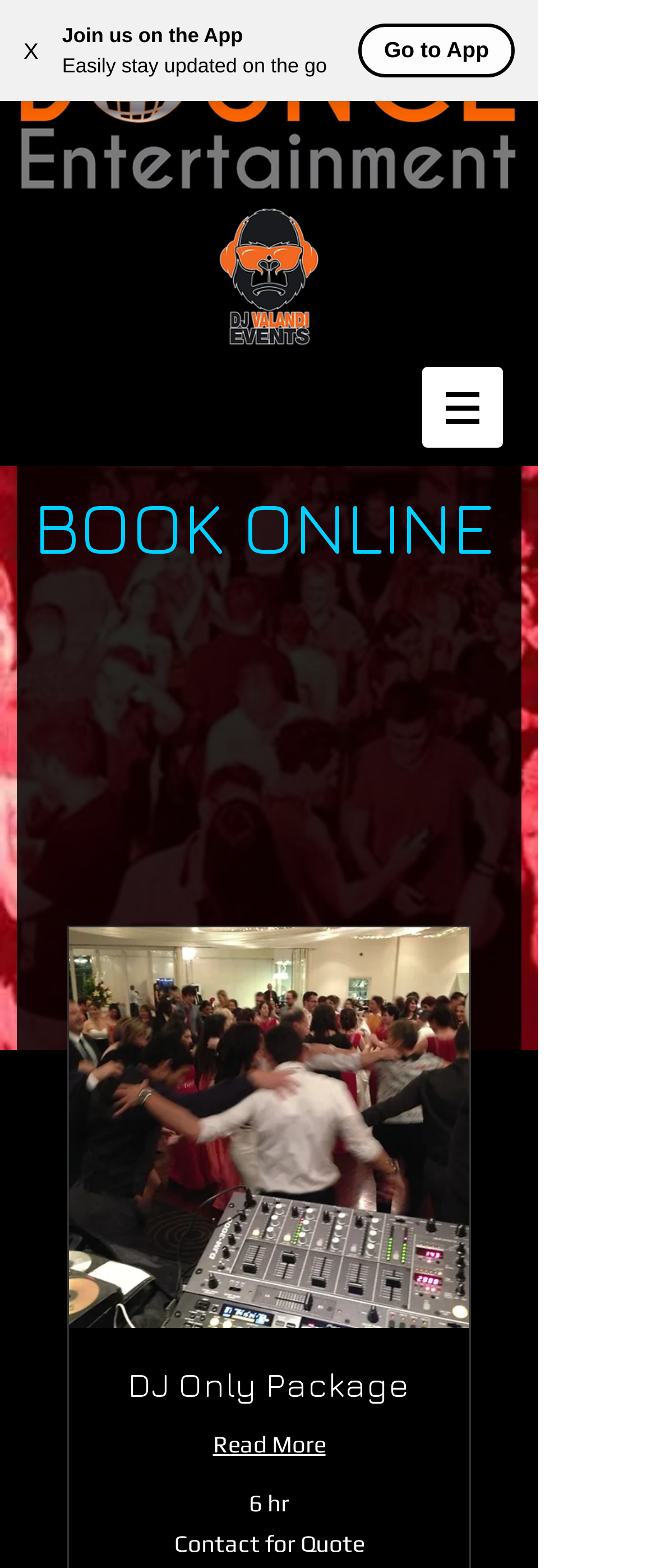What is the main action that can be performed on the webpage? Analyze the screenshot and reply with just one word or a short phrase.

Book Online